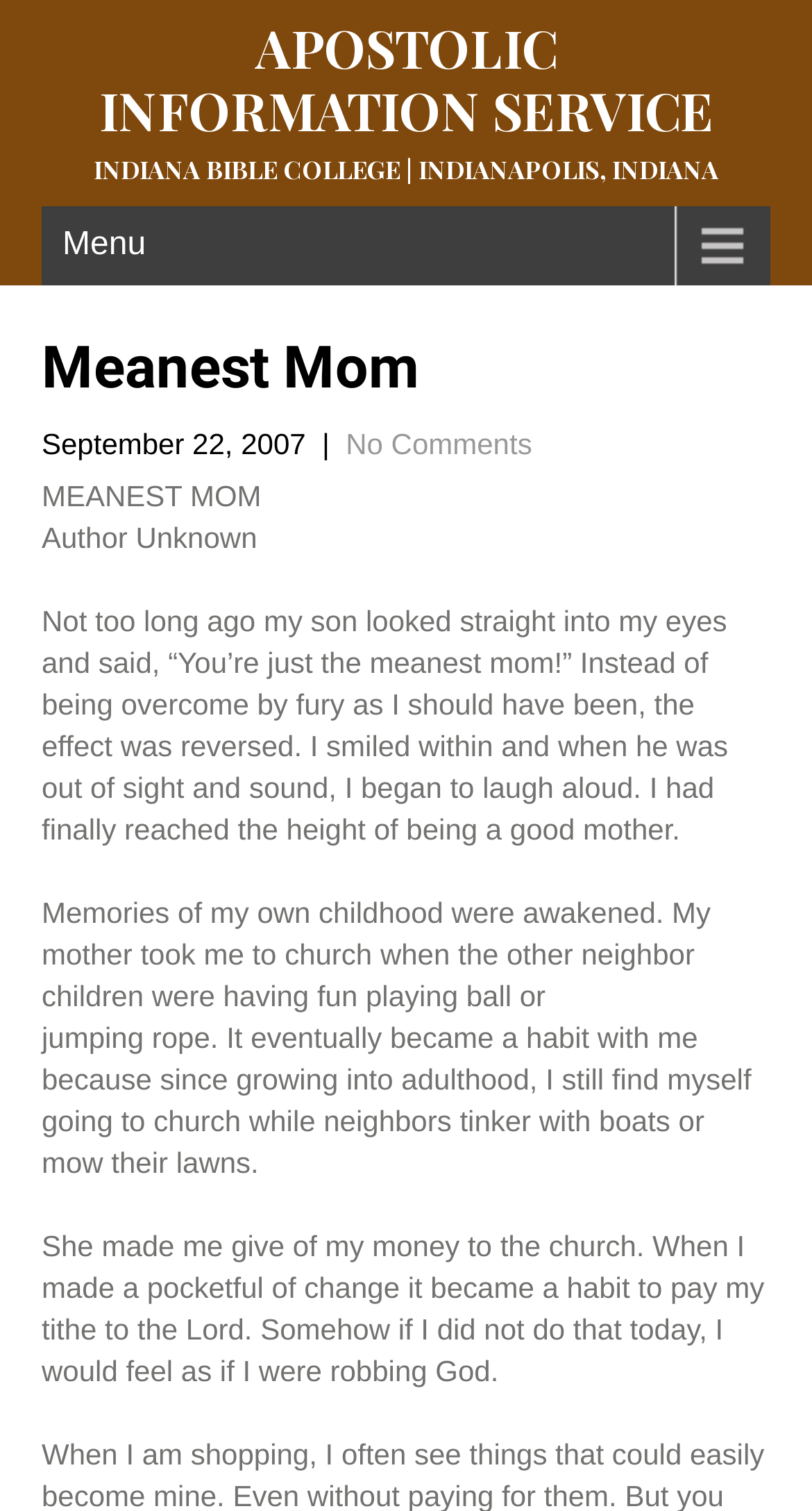Provide a brief response to the question below using a single word or phrase: 
What is the name of the organization mentioned in the webpage?

APOSTOLIC INFORMATION SERVICE